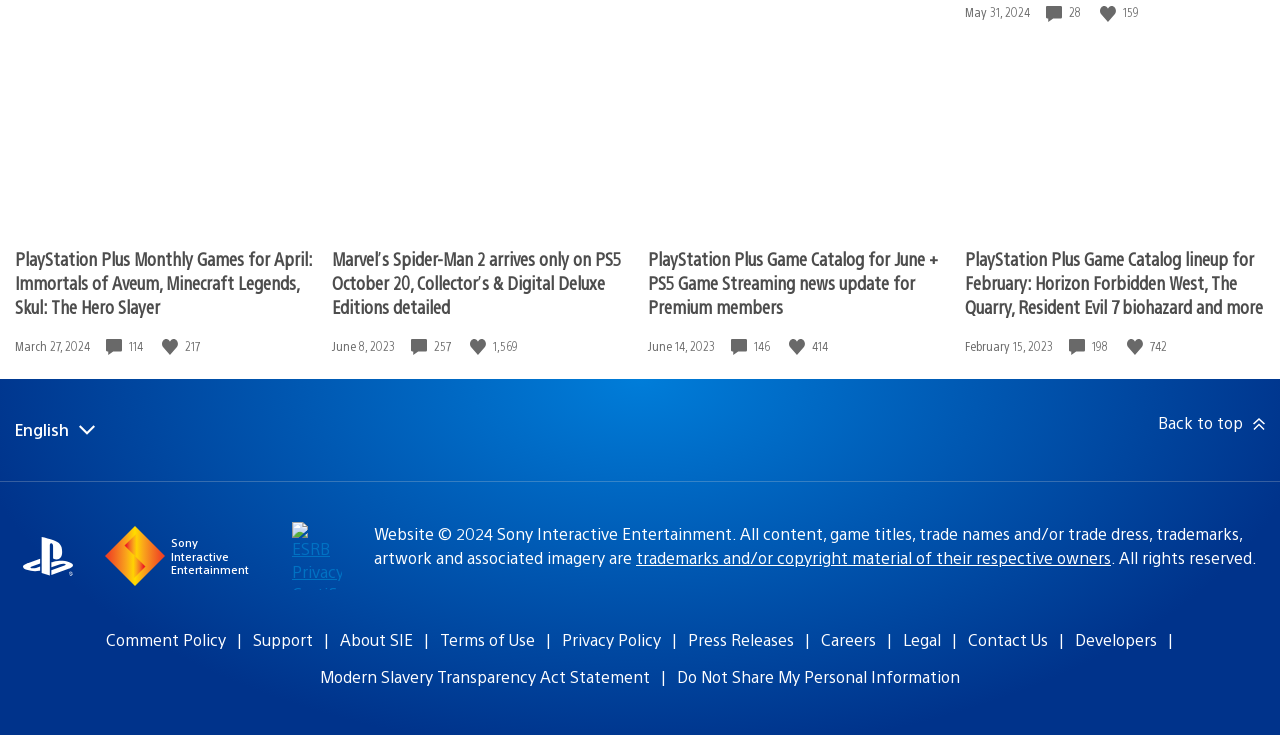How many comments does the second article have?
Please provide a detailed and comprehensive answer to the question.

I found the number of comments for the second article by looking at the footer section of the second article, where it says '114 Comments'.